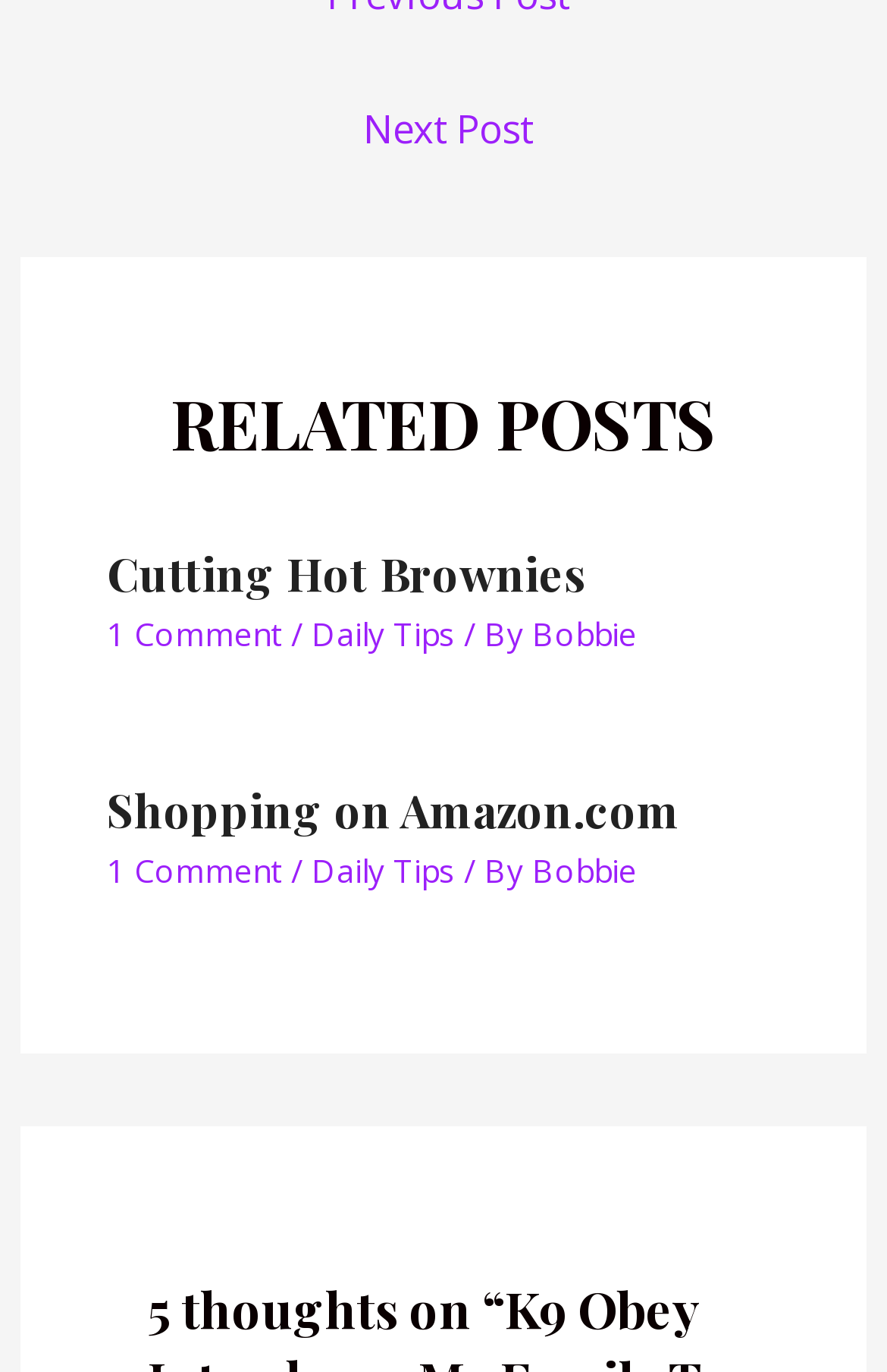Identify the bounding box coordinates of the section that should be clicked to achieve the task described: "read Cutting Hot Brownies".

[0.121, 0.394, 0.662, 0.439]